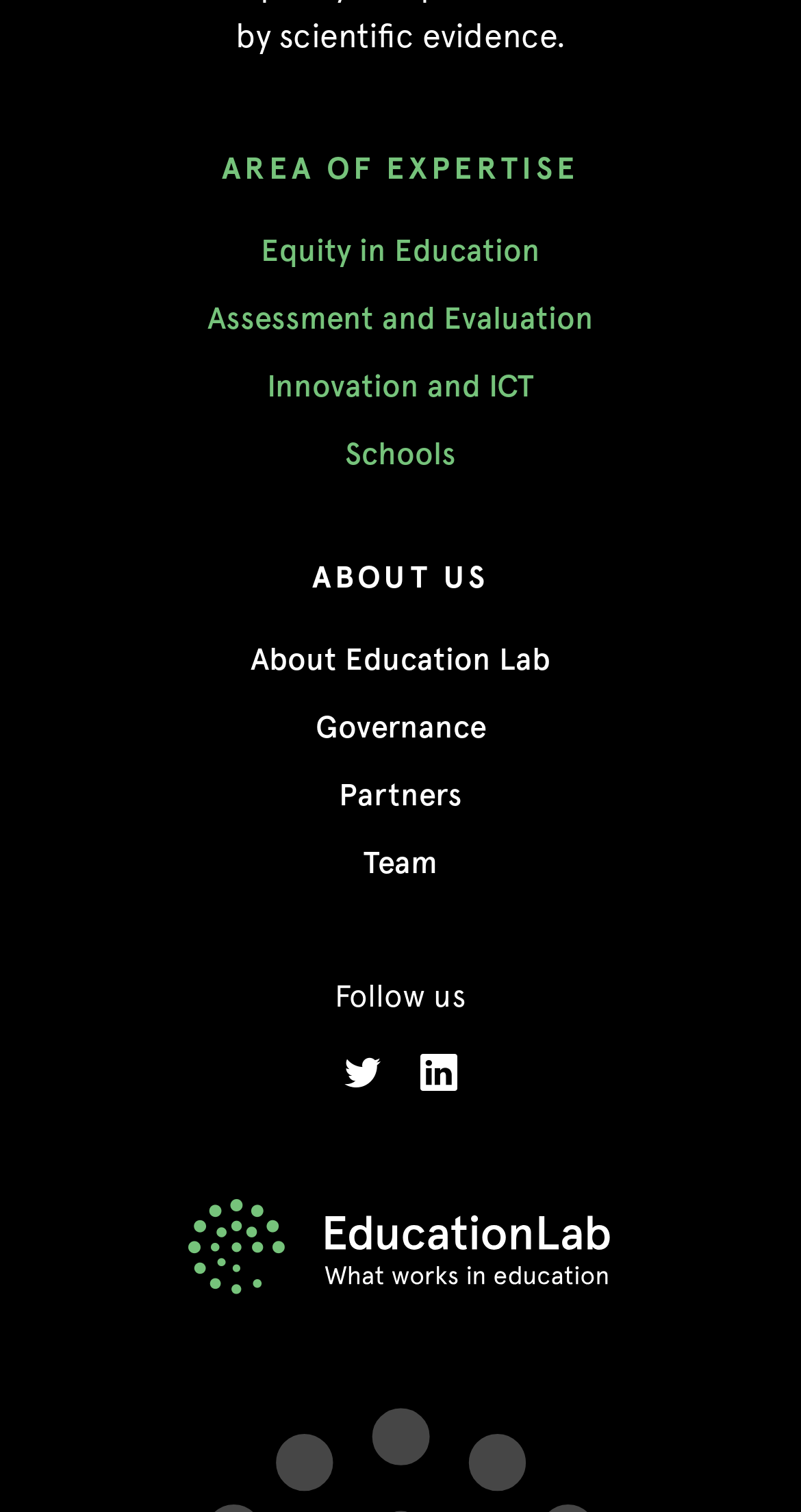Specify the bounding box coordinates of the area that needs to be clicked to achieve the following instruction: "Click on Equity in Education".

[0.326, 0.154, 0.674, 0.178]